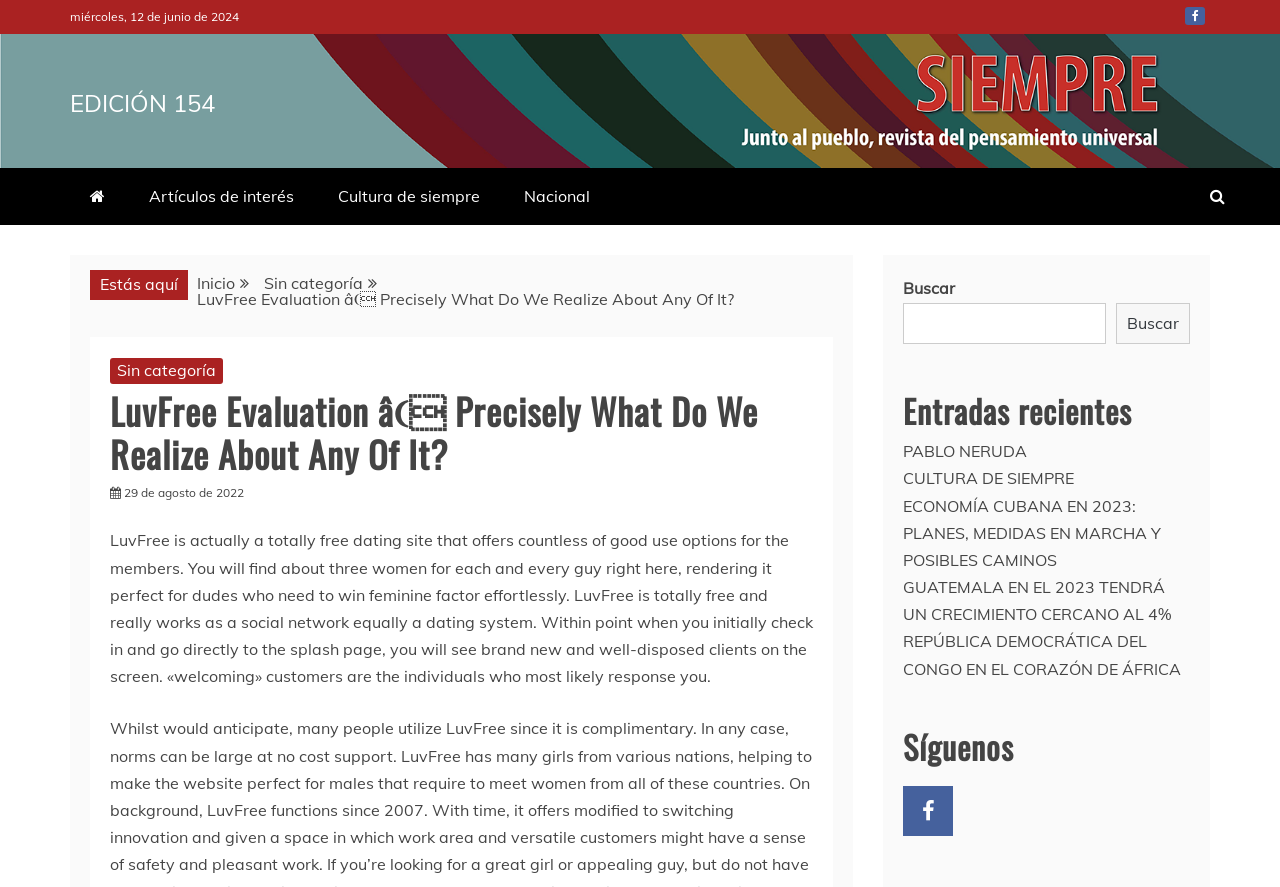Give a short answer to this question using one word or a phrase:
What is the category of the article 'PABLO NERUDA'?

Cultura de siempre